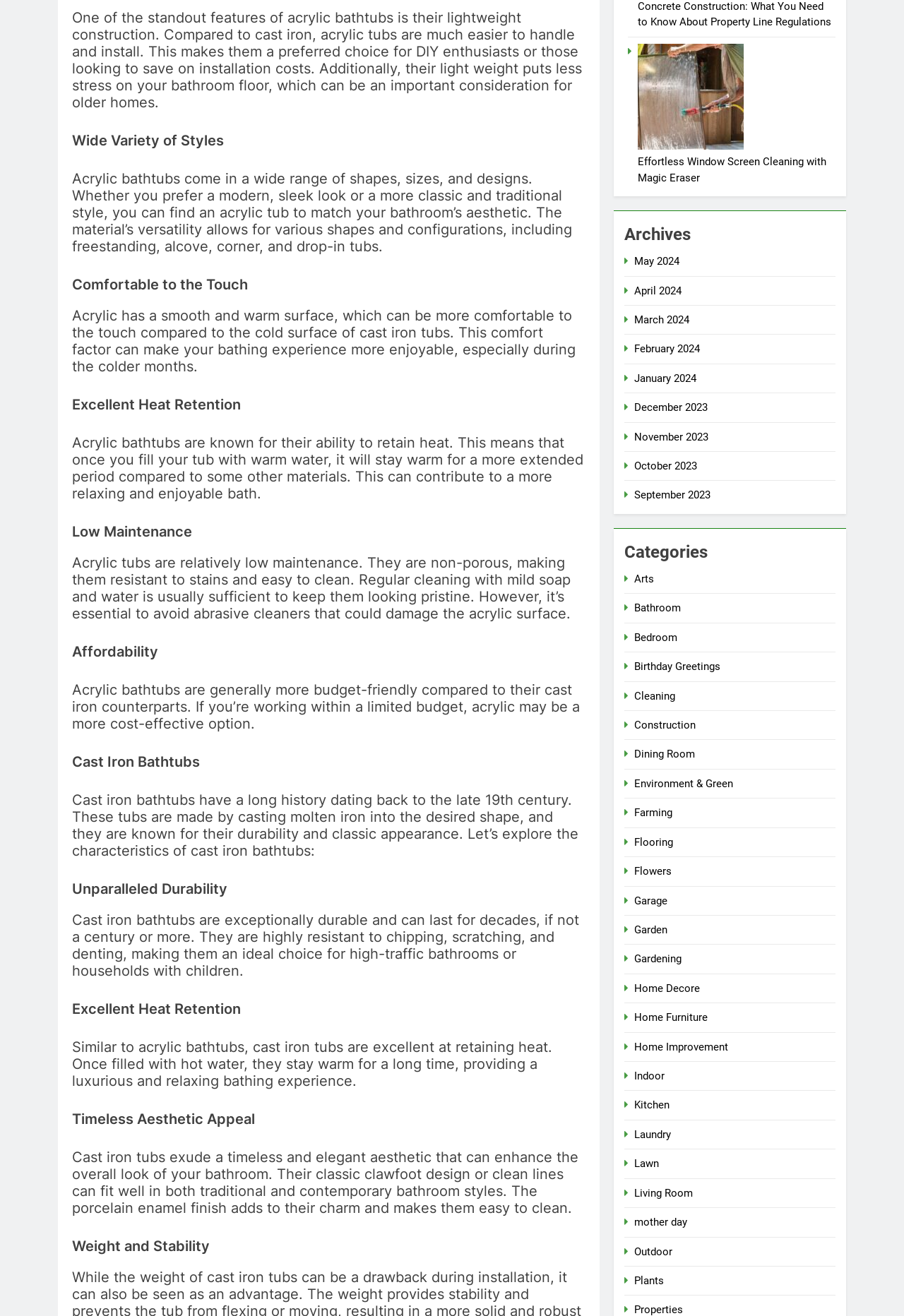Determine the bounding box coordinates of the clickable element to complete this instruction: "Click on the 'Categories' heading". Provide the coordinates in the format of four float numbers between 0 and 1, [left, top, right, bottom].

[0.691, 0.41, 0.924, 0.429]